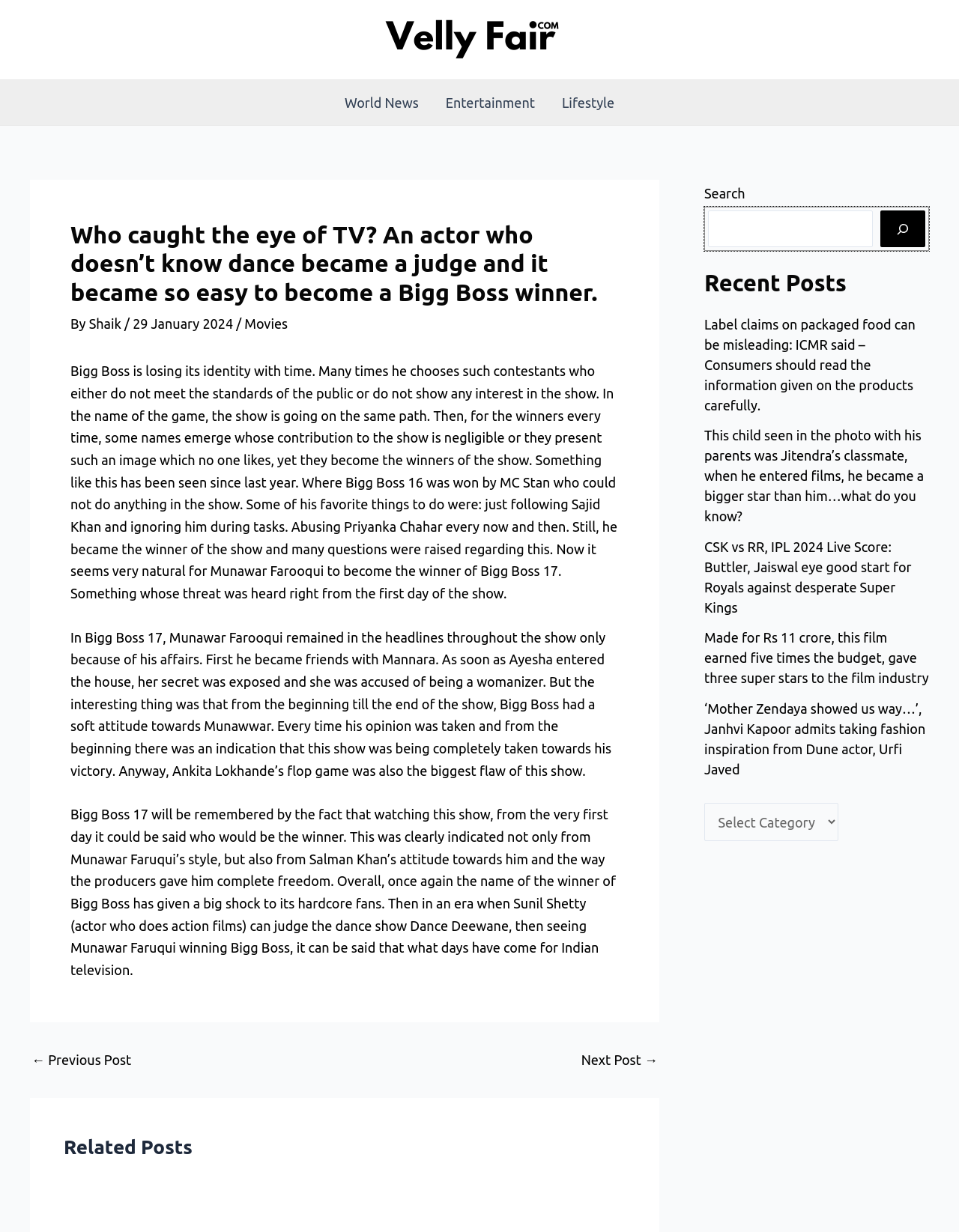Specify the bounding box coordinates of the element's area that should be clicked to execute the given instruction: "Click on the 'World News' link". The coordinates should be four float numbers between 0 and 1, i.e., [left, top, right, bottom].

[0.345, 0.065, 0.451, 0.102]